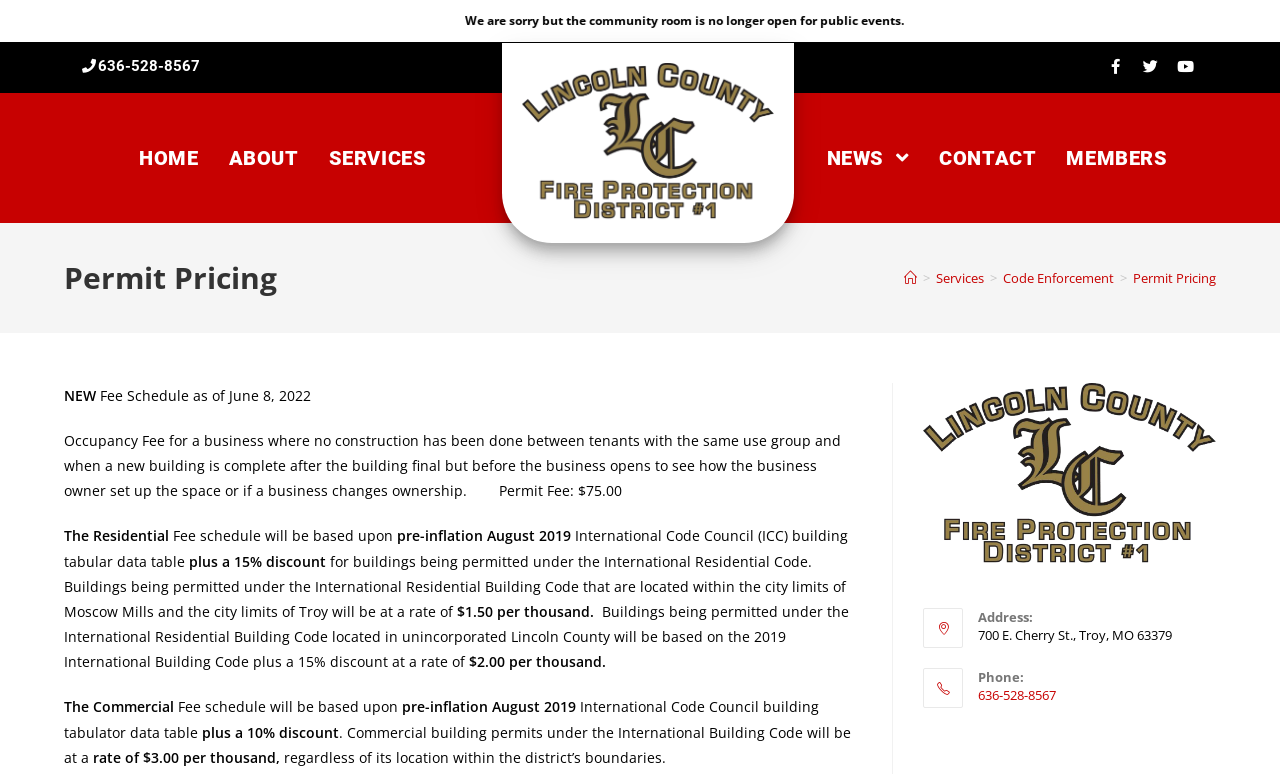Provide the bounding box coordinates of the HTML element this sentence describes: "Code Enforcement". The bounding box coordinates consist of four float numbers between 0 and 1, i.e., [left, top, right, bottom].

[0.784, 0.347, 0.87, 0.37]